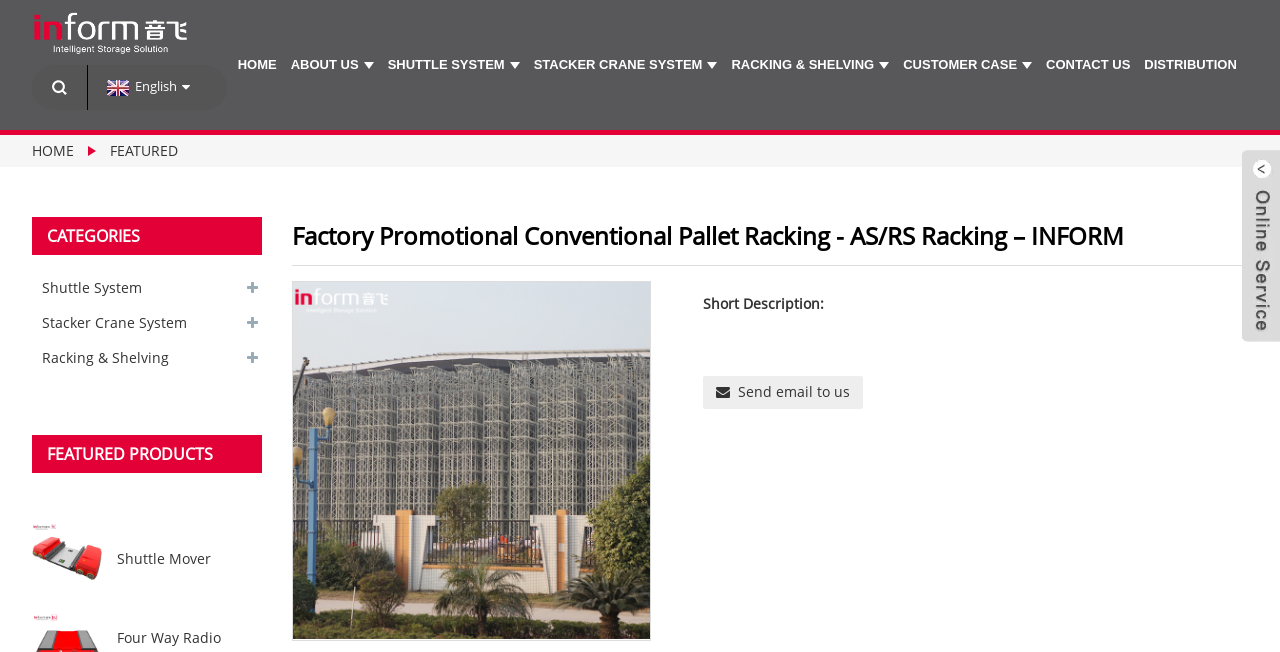Determine the bounding box coordinates of the clickable region to carry out the instruction: "Send email to us".

[0.549, 0.577, 0.675, 0.627]